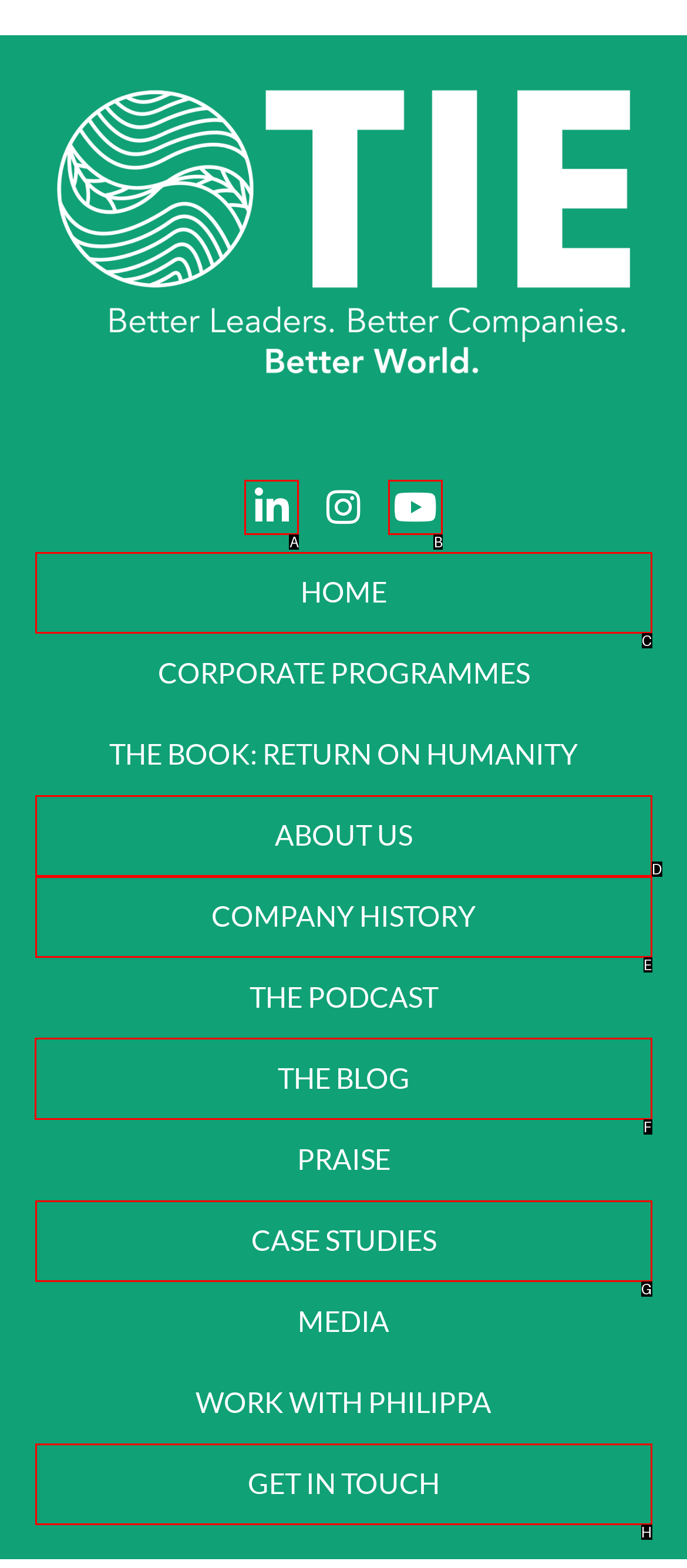Which UI element should you click on to achieve the following task: Read the blog? Provide the letter of the correct option.

F